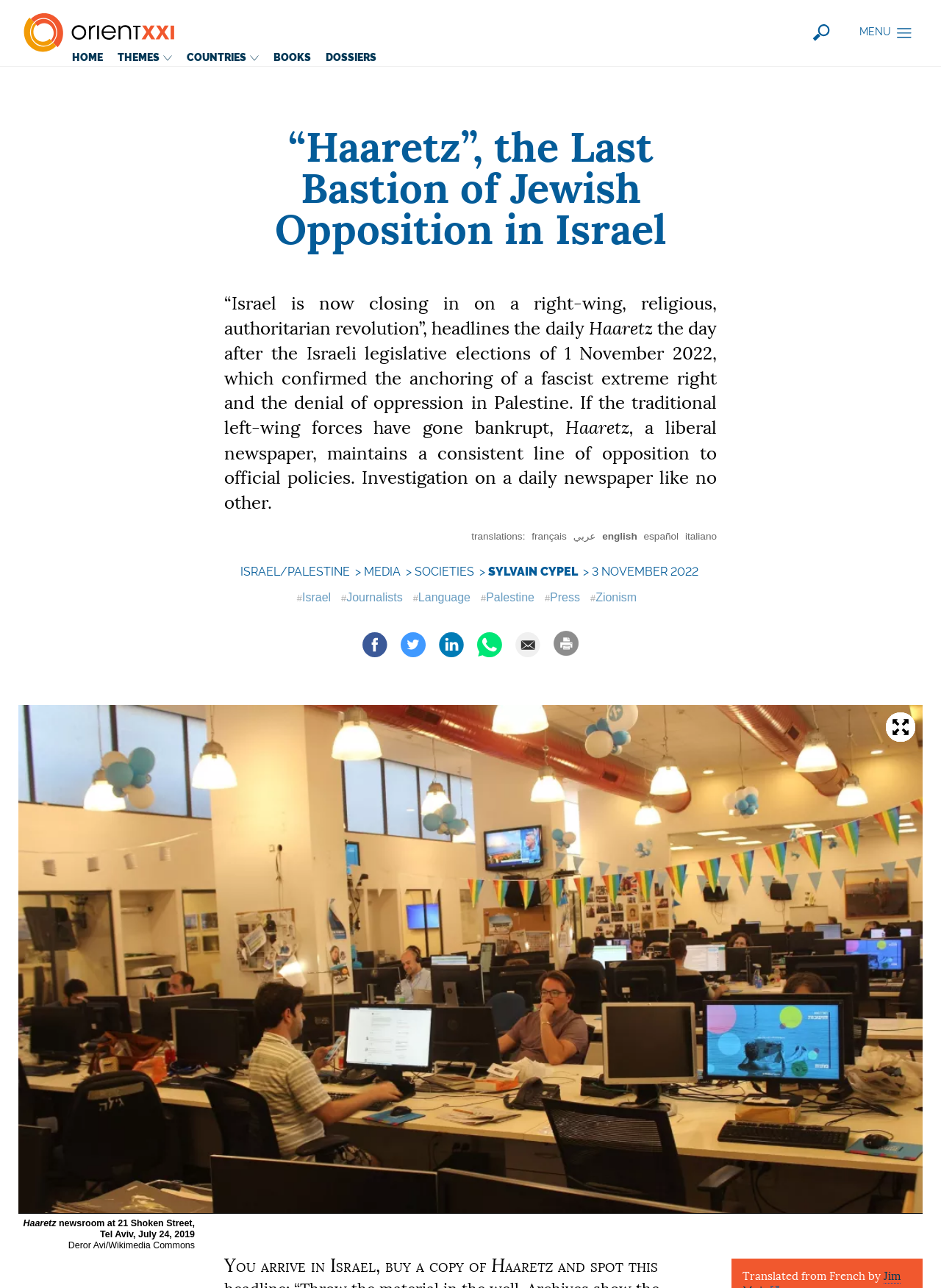Using the provided element description: "Sylvain Cypel", identify the bounding box coordinates. The coordinates should be four floats between 0 and 1 in the order [left, top, right, bottom].

[0.519, 0.438, 0.614, 0.449]